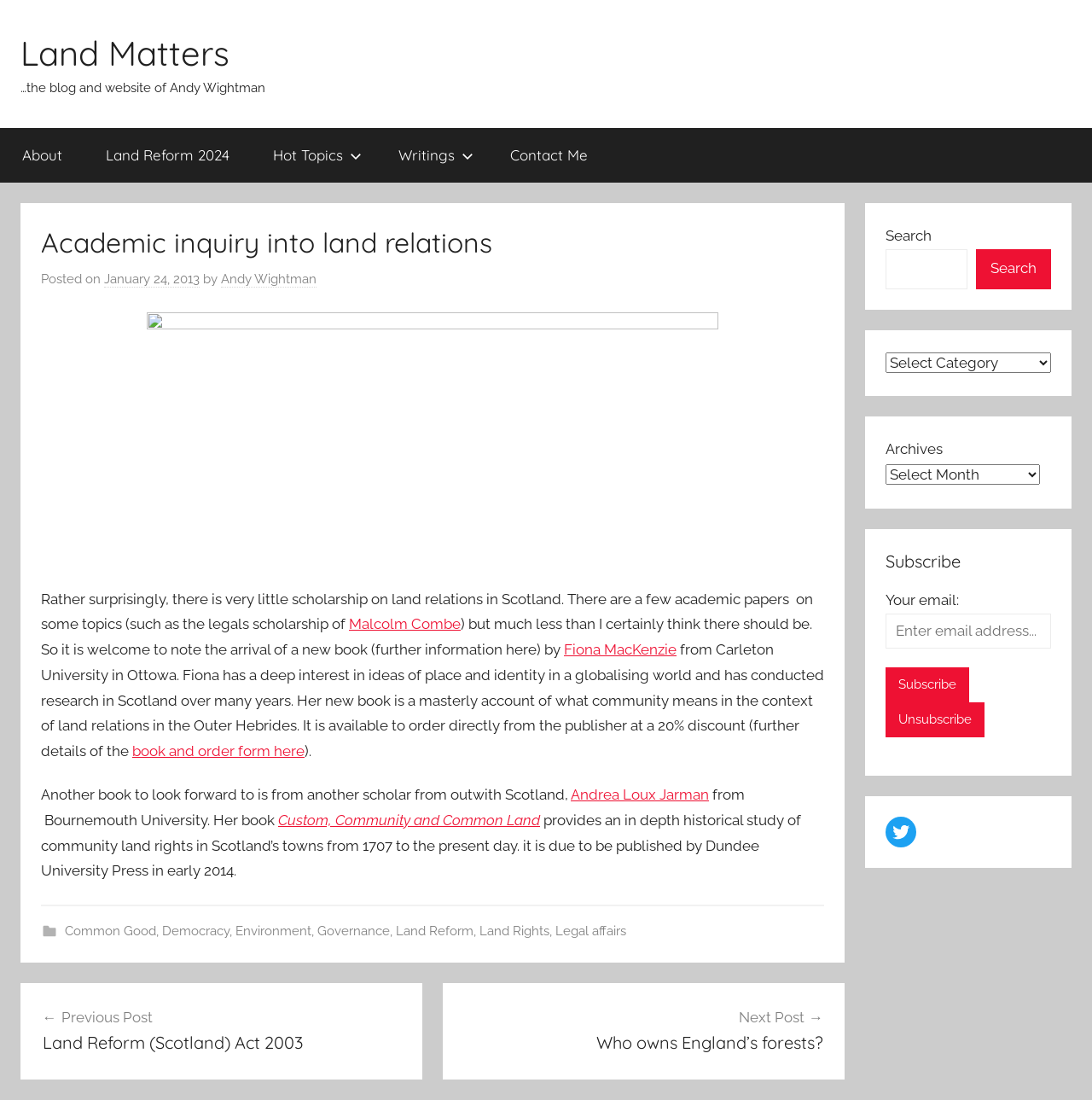Please find and give the text of the main heading on the webpage.

Academic inquiry into land relations